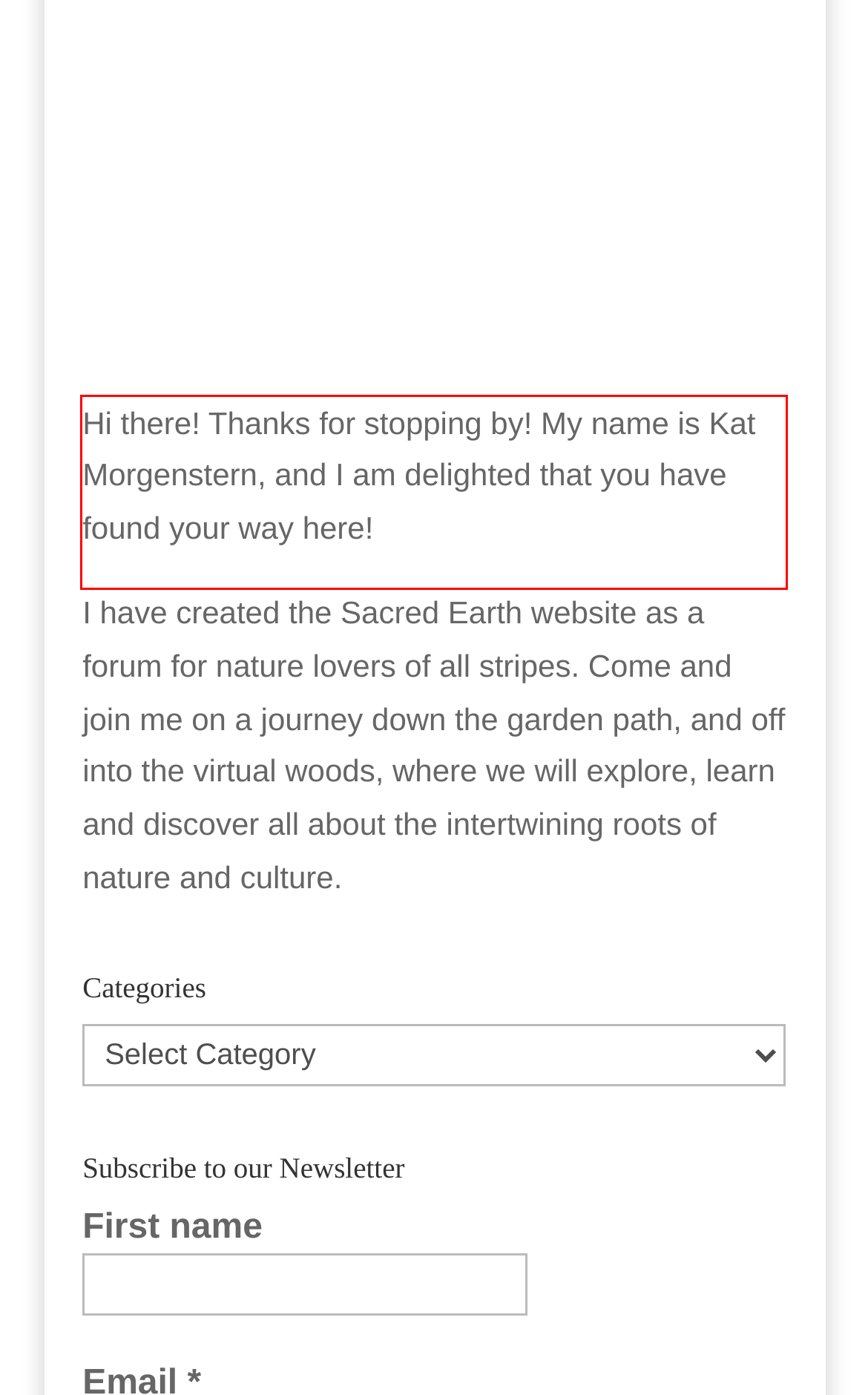You are presented with a webpage screenshot featuring a red bounding box. Perform OCR on the text inside the red bounding box and extract the content.

Hi there! Thanks for stopping by! My name is Kat Morgenstern, and I am delighted that you have found your way here!